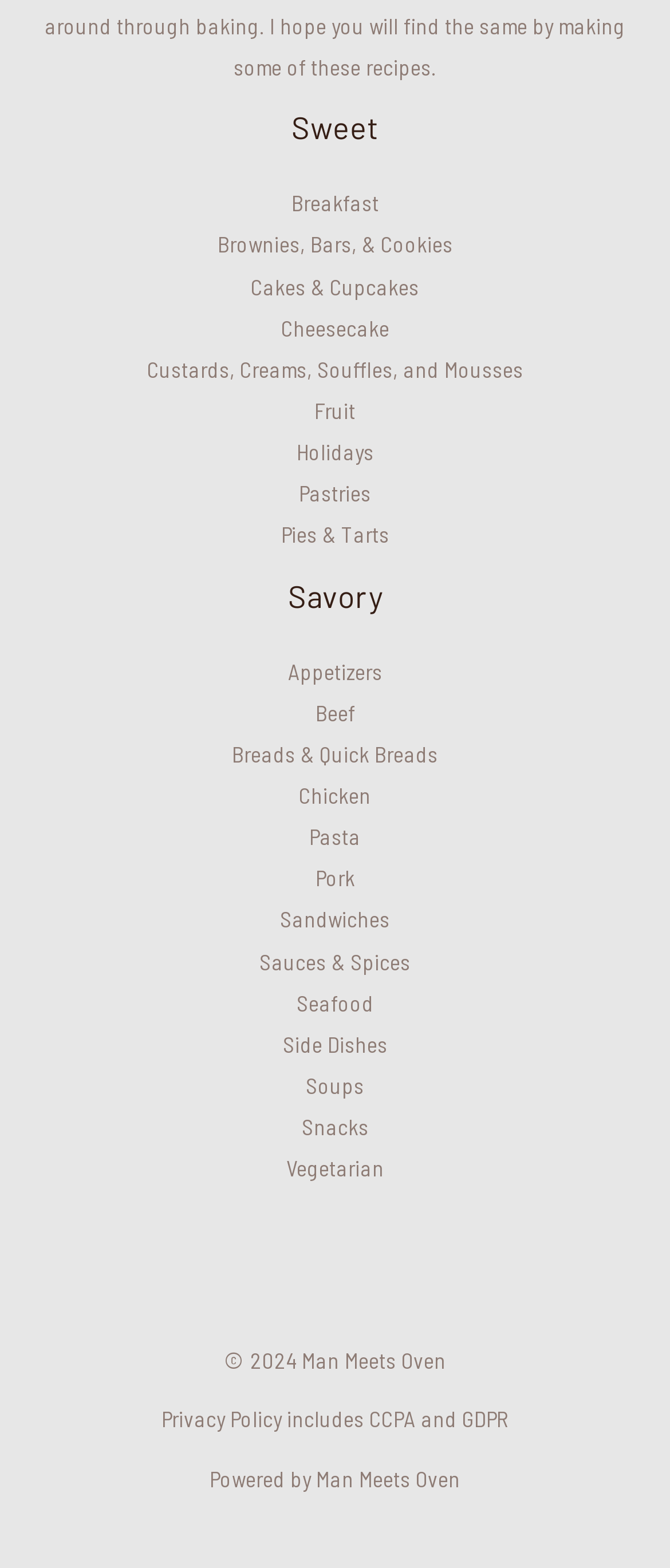What year is the copyright notice for?
Please provide a single word or phrase based on the screenshot.

2024